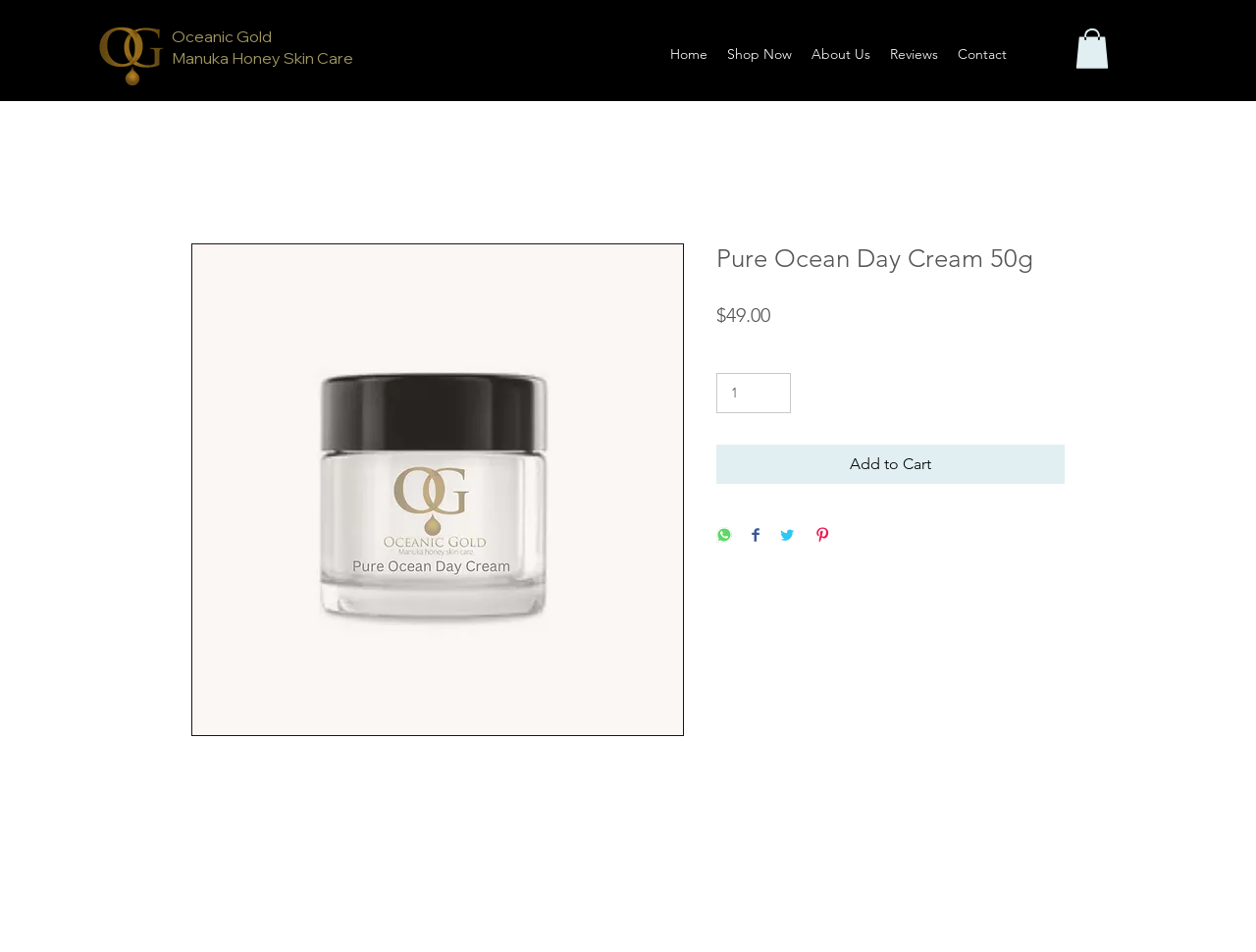Identify the webpage's primary heading and generate its text.

Pure Ocean Day Cream 50g